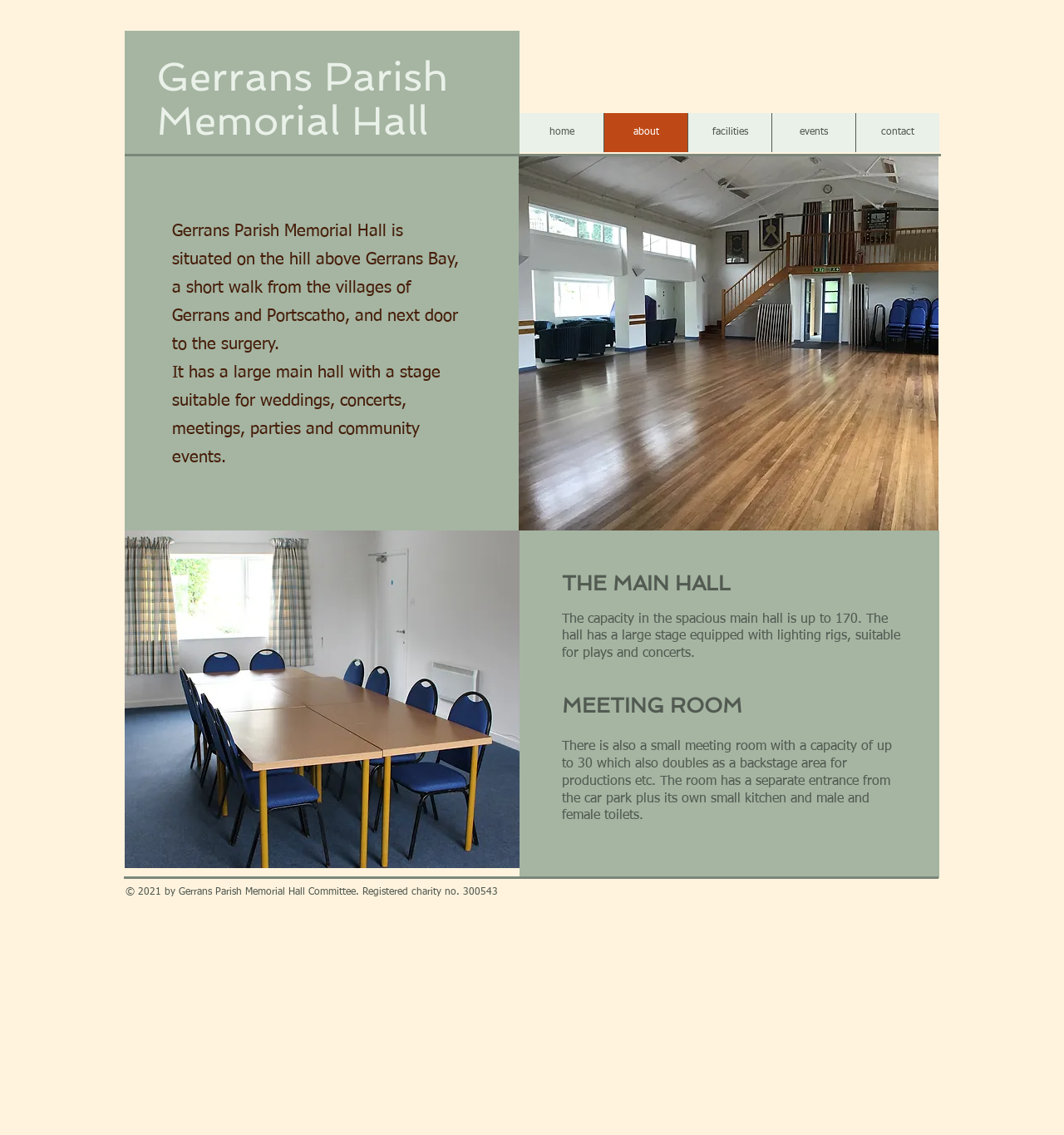Based on what you see in the screenshot, provide a thorough answer to this question: How many people can the meeting room accommodate?

The capacity of the meeting room can be found in the paragraph of text that describes the meeting room, which states 'There is also a small meeting room with a capacity of up to 30'.